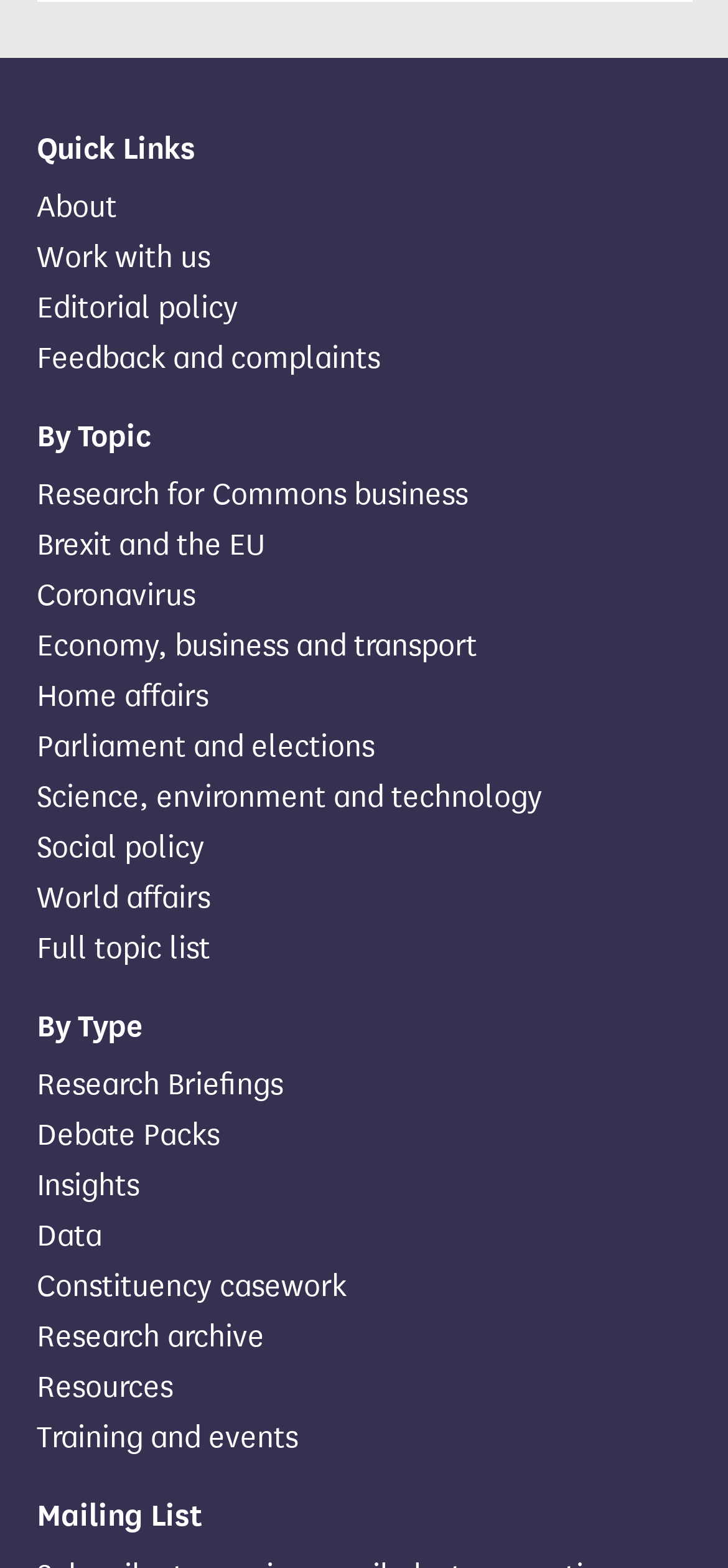Find the bounding box coordinates of the clickable area required to complete the following action: "Learn about editorial policy".

[0.05, 0.186, 0.95, 0.208]